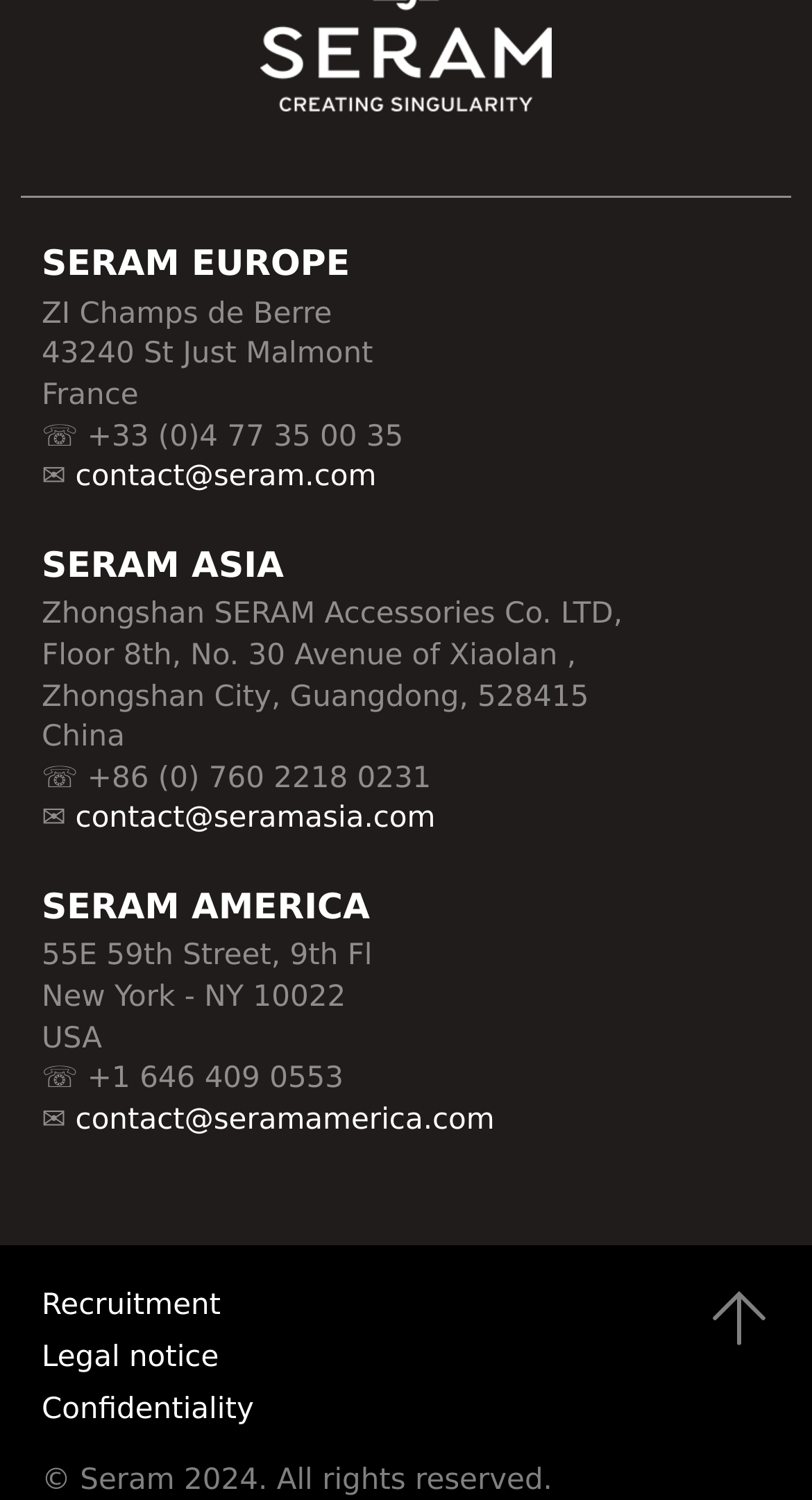For the following element description, predict the bounding box coordinates in the format (top-left x, top-left y, bottom-right x, bottom-right y). All values should be floating point numbers between 0 and 1. Description: Legal notice

[0.051, 0.894, 0.27, 0.916]